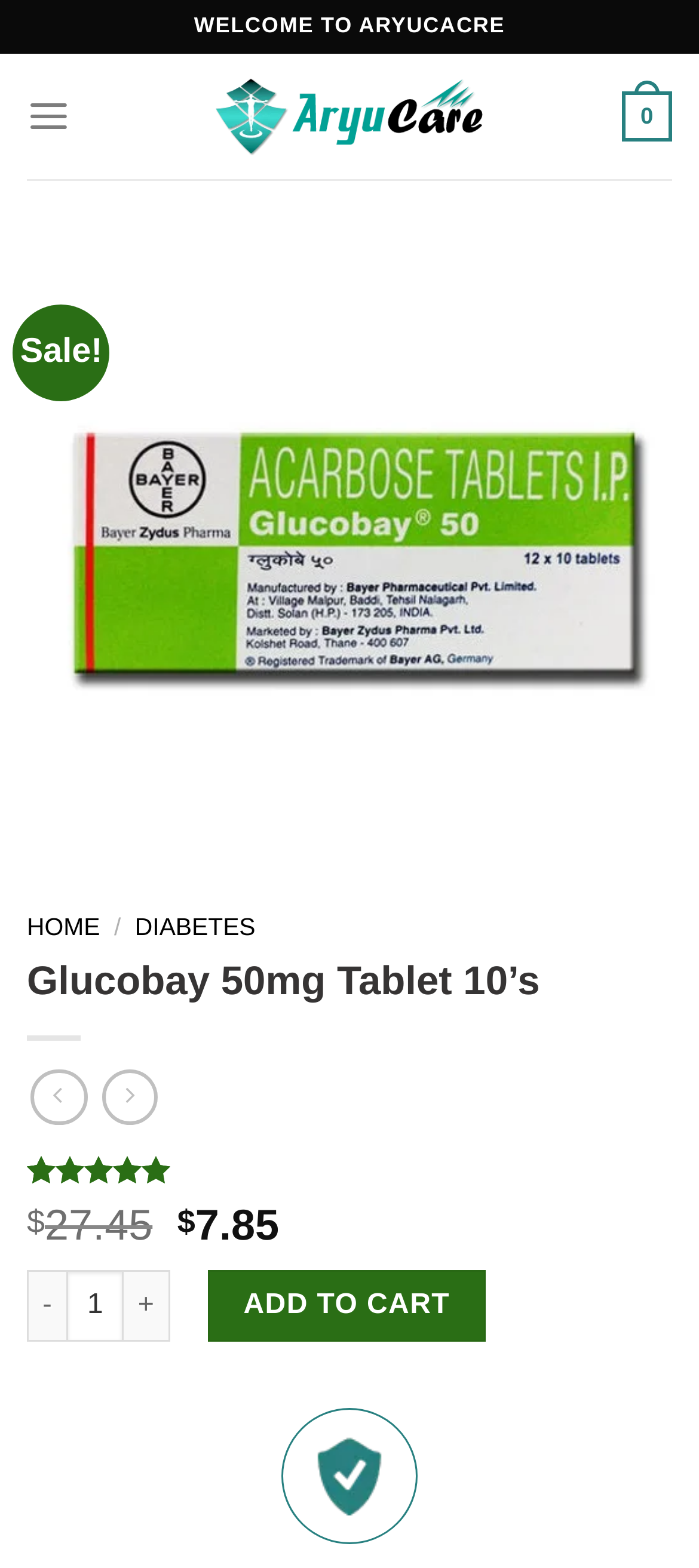What is the rating of Glucobay 50mg Tablet?
Based on the visual information, provide a detailed and comprehensive answer.

The rating of Glucobay 50mg Tablet can be found in the product description section, where it is stated as 'Rated 5.00 out of 5' with a corresponding image and text 'out of 5 based on customer ratings'.